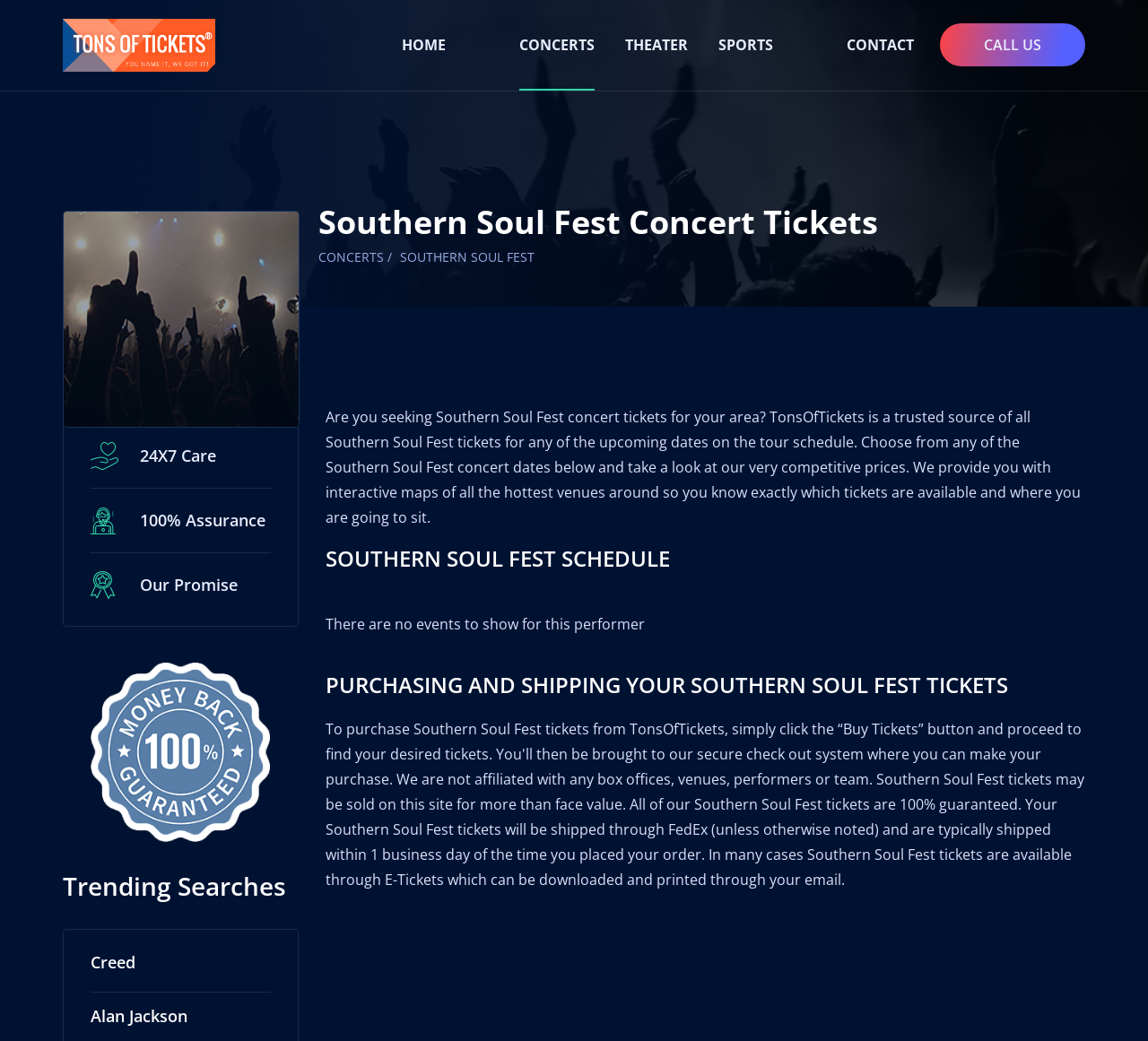Generate the title text from the webpage.

Southern Soul Fest Concert Tickets